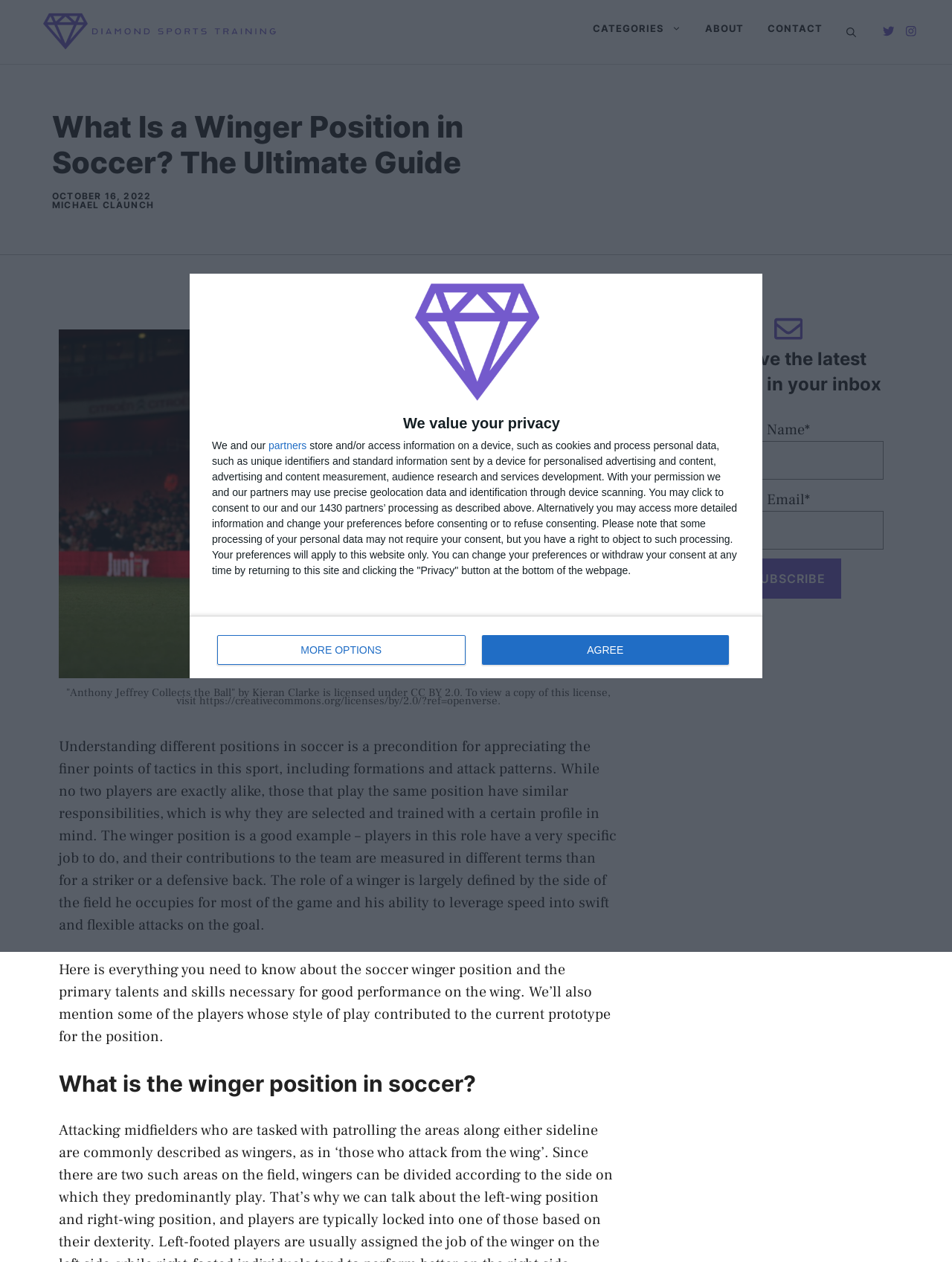Please provide the bounding box coordinates for the element that needs to be clicked to perform the following instruction: "Click the 'Subscribe' button". The coordinates should be given as four float numbers between 0 and 1, i.e., [left, top, right, bottom].

[0.773, 0.443, 0.883, 0.475]